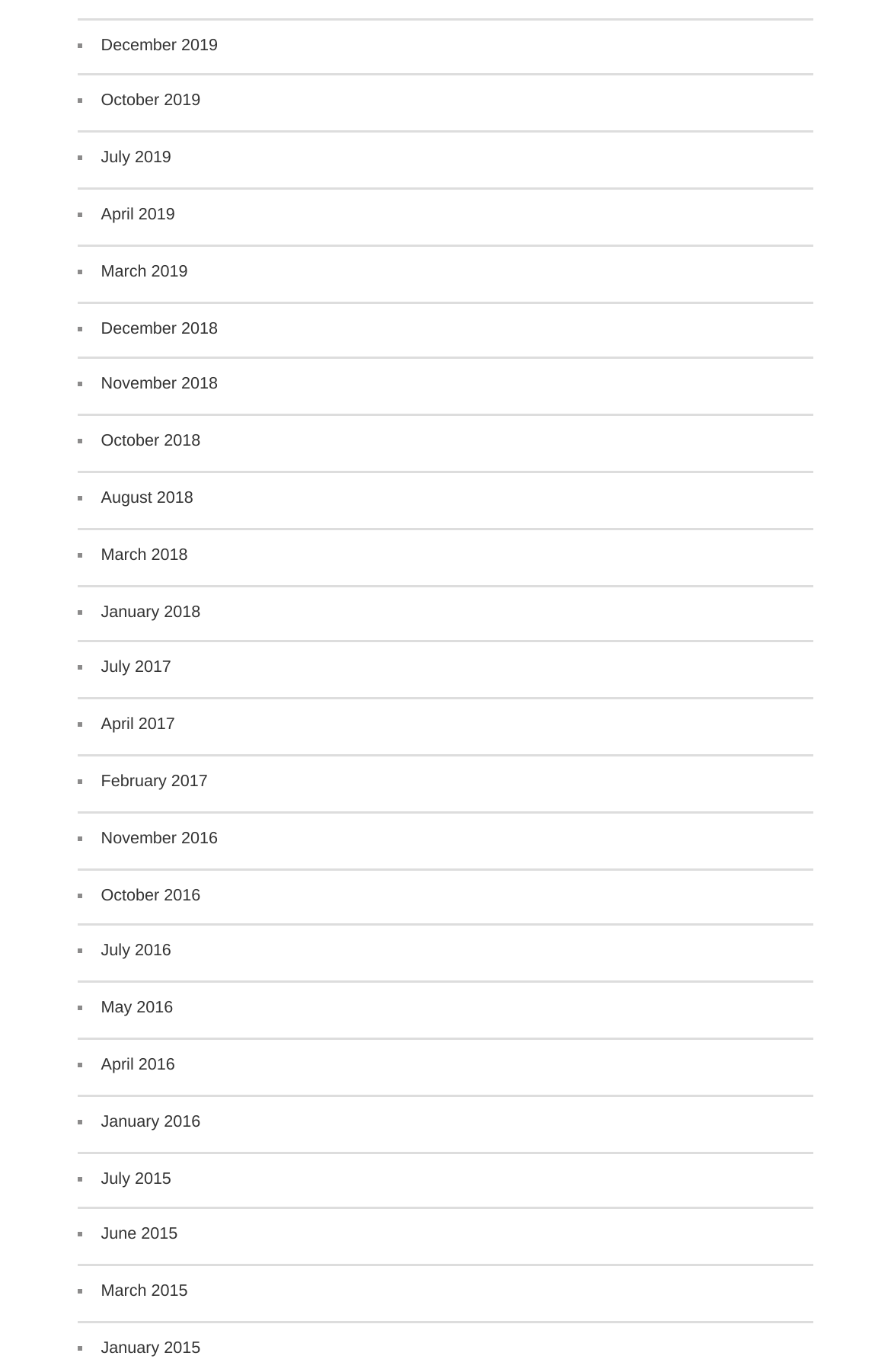Please answer the following question using a single word or phrase: 
What is the most recent month listed?

December 2019